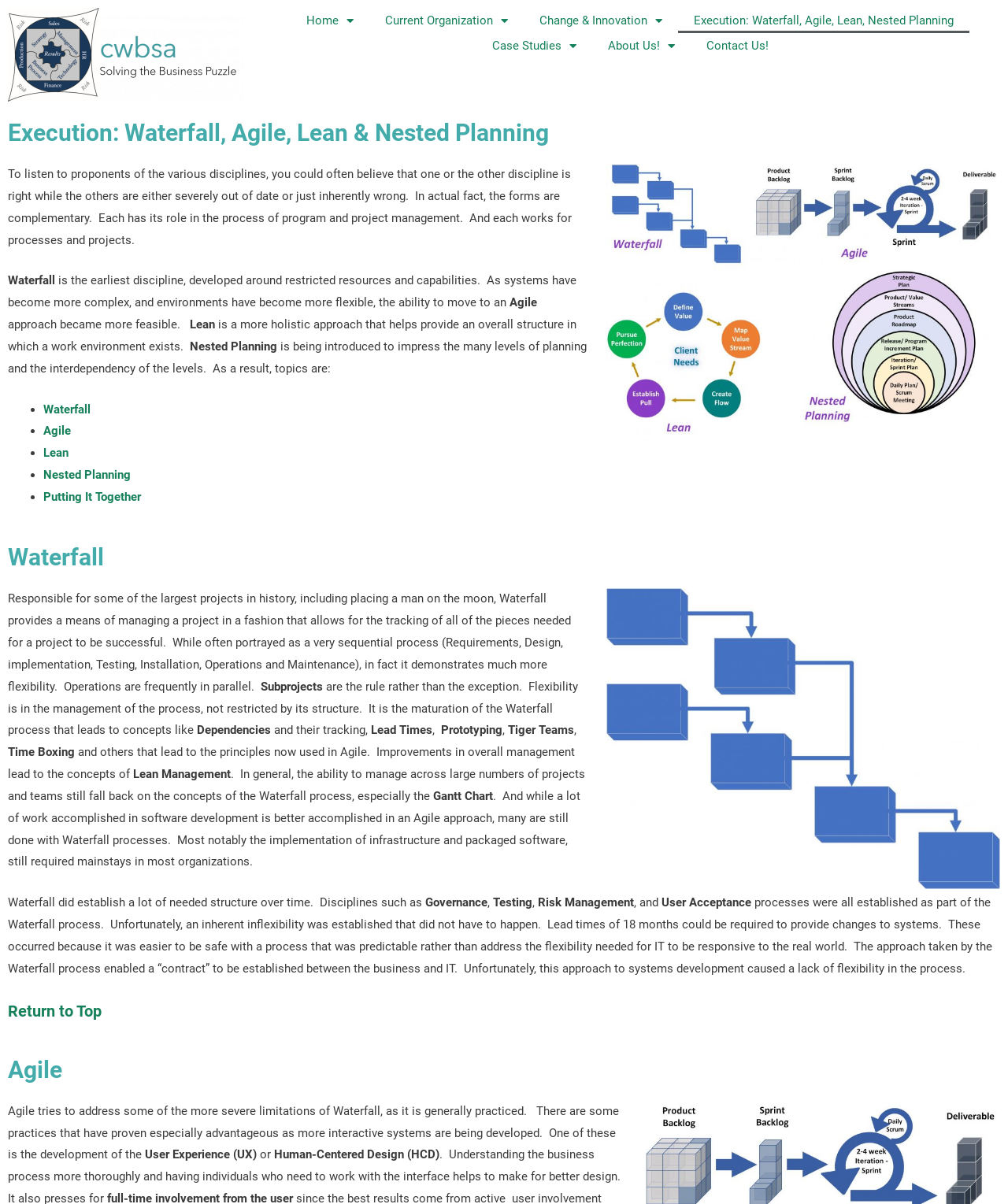Use a single word or phrase to answer the question: 
What is the purpose of the Gantt Chart?

Tracking project progress